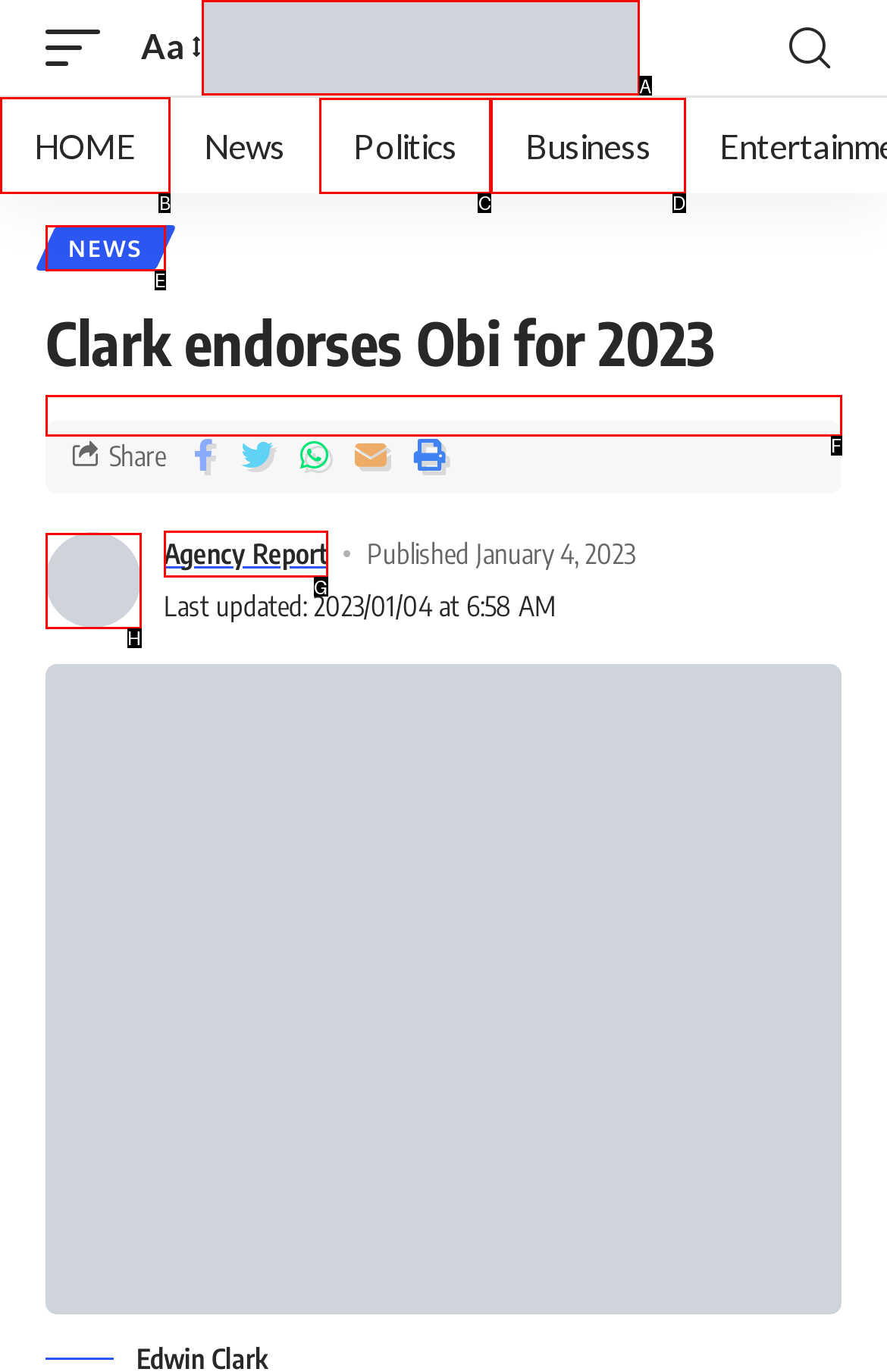Indicate which lettered UI element to click to fulfill the following task: Follow on Twitter
Provide the letter of the correct option.

None